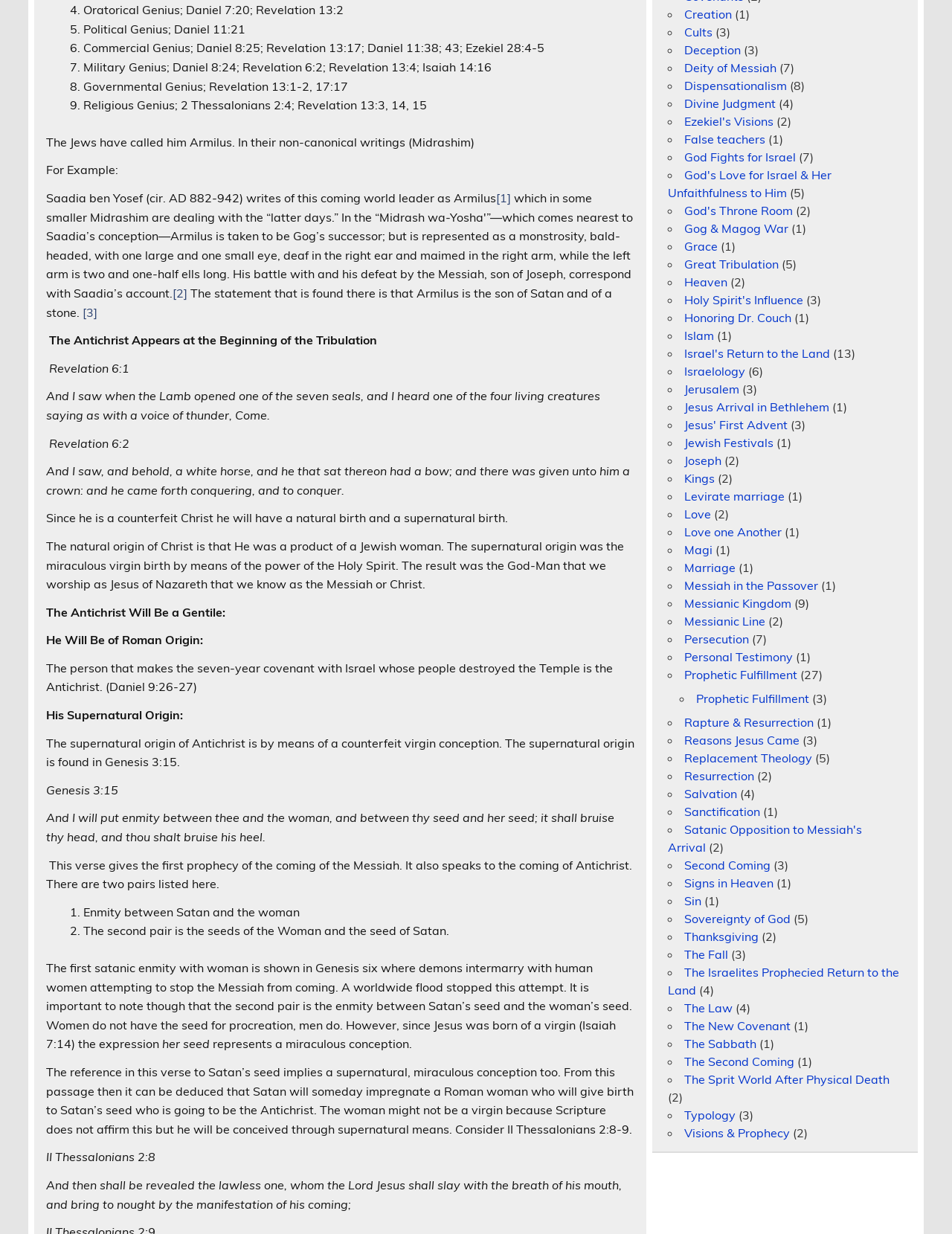Given the element description Levirate marriage, specify the bounding box coordinates of the corresponding UI element in the format (top-left x, top-left y, bottom-right x, bottom-right y). All values must be between 0 and 1.

[0.719, 0.396, 0.824, 0.408]